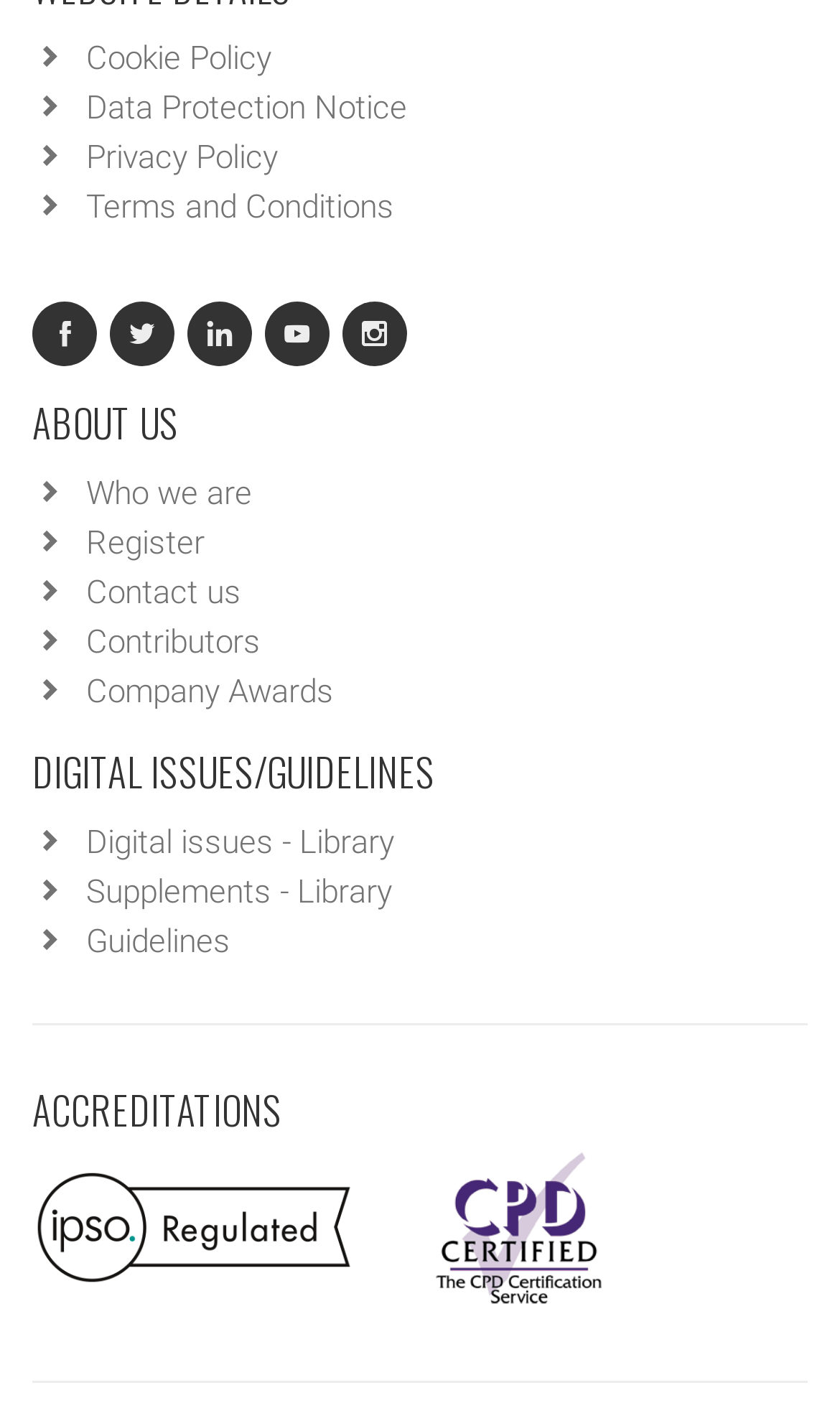Please provide the bounding box coordinates for the element that needs to be clicked to perform the following instruction: "Read about who we are". The coordinates should be given as four float numbers between 0 and 1, i.e., [left, top, right, bottom].

[0.103, 0.337, 0.3, 0.365]